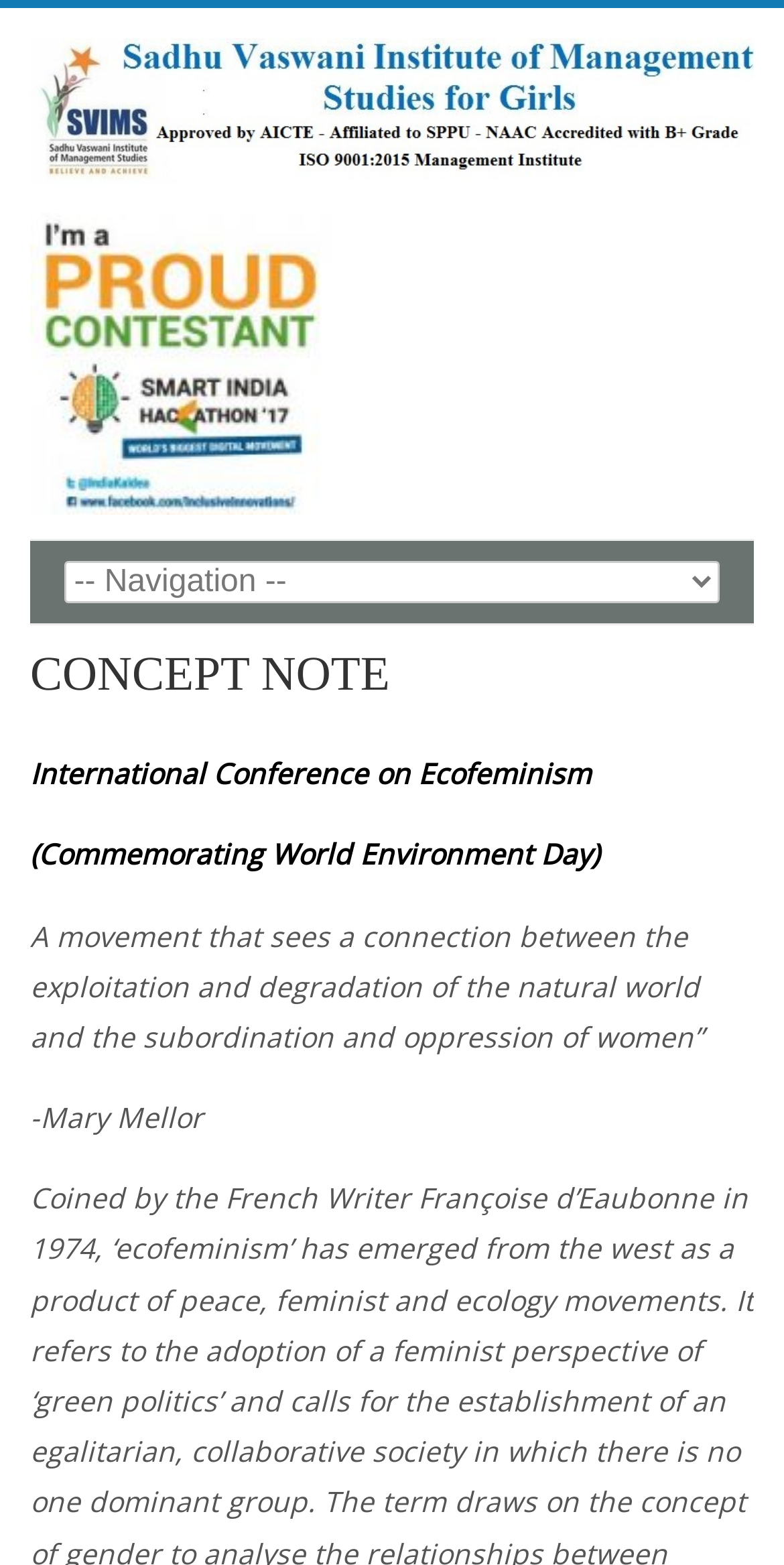What is the theme of the international conference?
Refer to the screenshot and answer in one word or phrase.

Ecofeminism